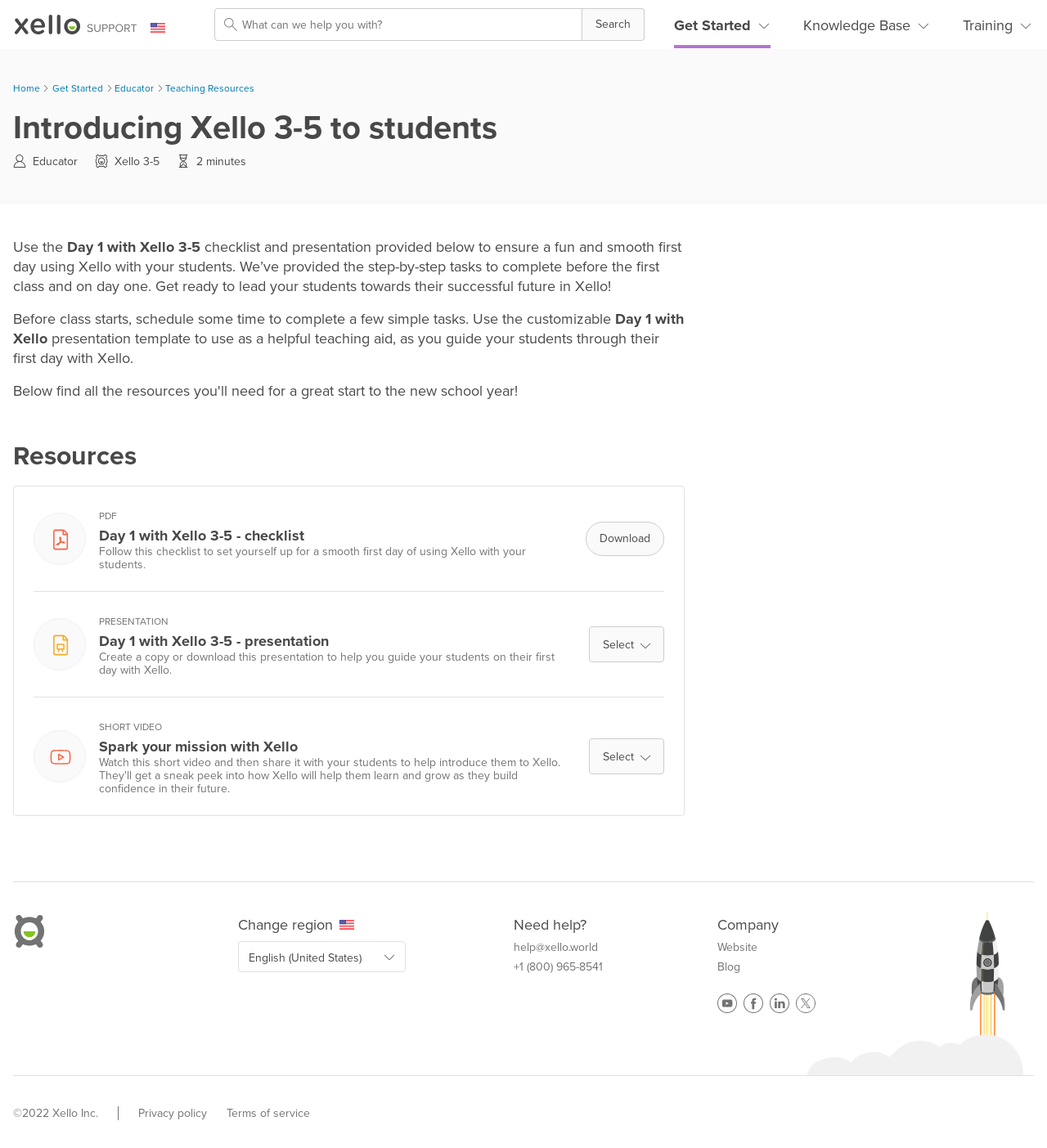Kindly determine the bounding box coordinates of the area that needs to be clicked to fulfill this instruction: "Switch to English".

None